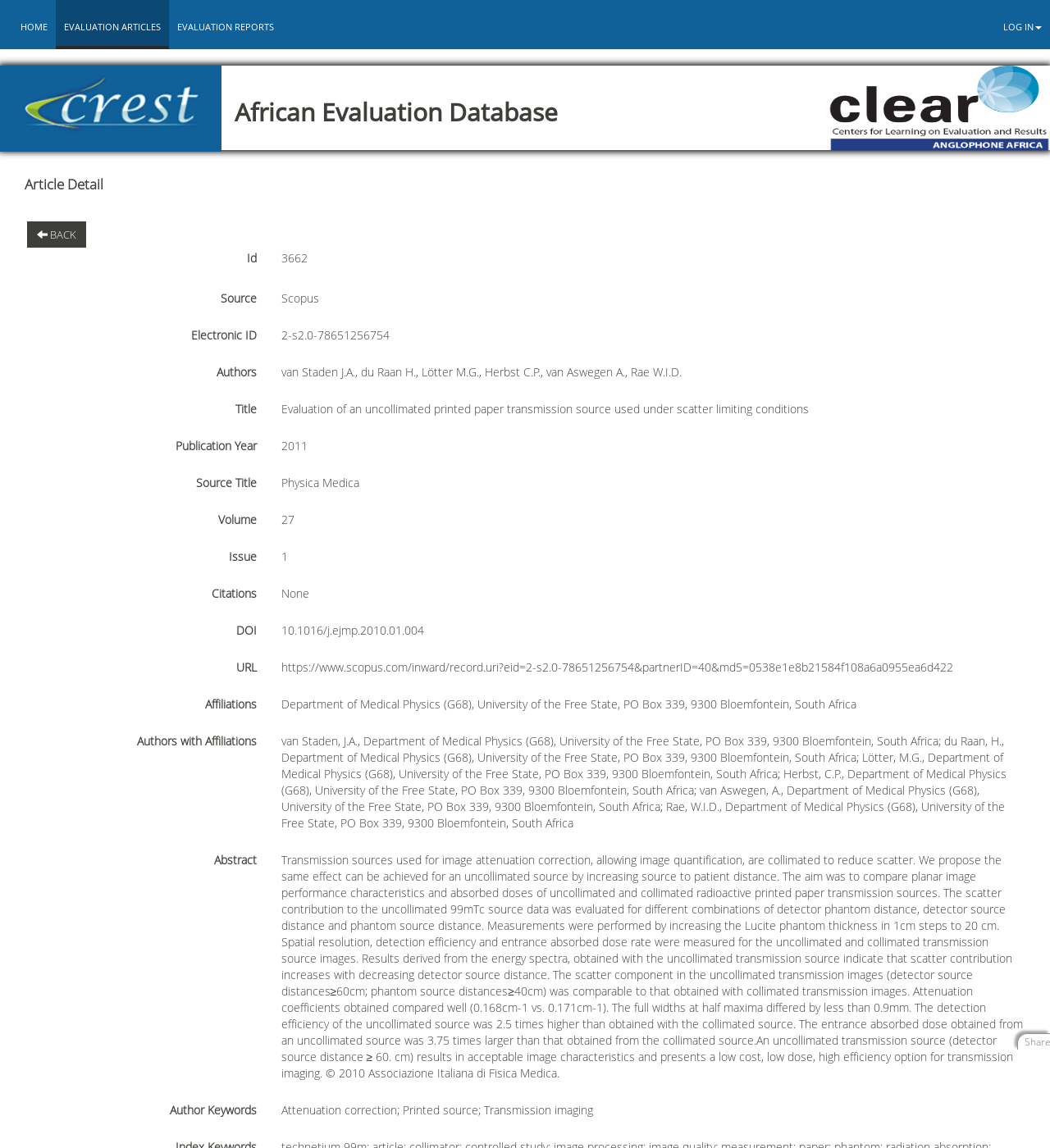Ascertain the bounding box coordinates for the UI element detailed here: "Evaluation Reports". The coordinates should be provided as [left, top, right, bottom] with each value being a float between 0 and 1.

[0.161, 0.001, 0.269, 0.046]